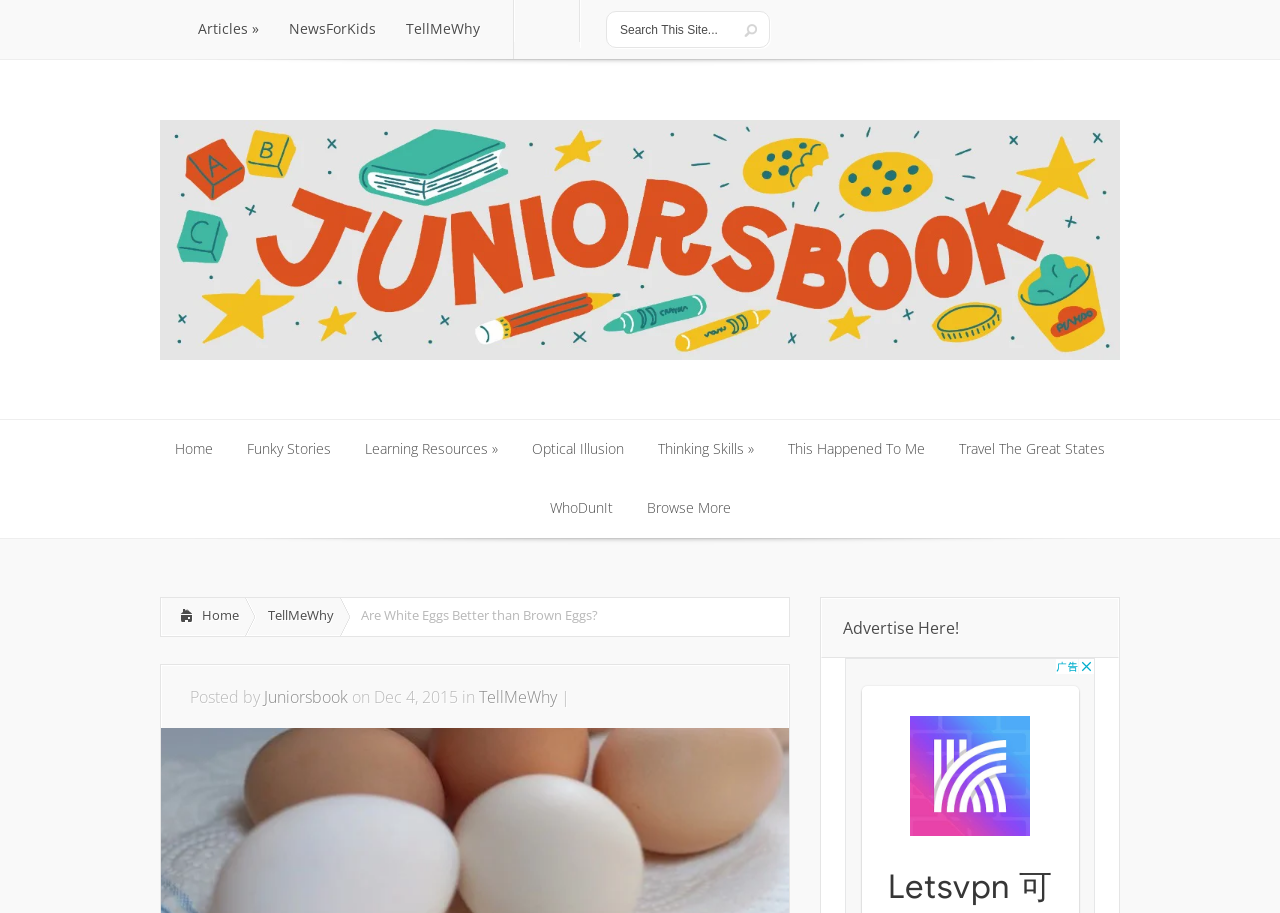Locate the bounding box coordinates of the area you need to click to fulfill this instruction: 'Learn more about social justice'. The coordinates must be in the form of four float numbers ranging from 0 to 1: [left, top, right, bottom].

None